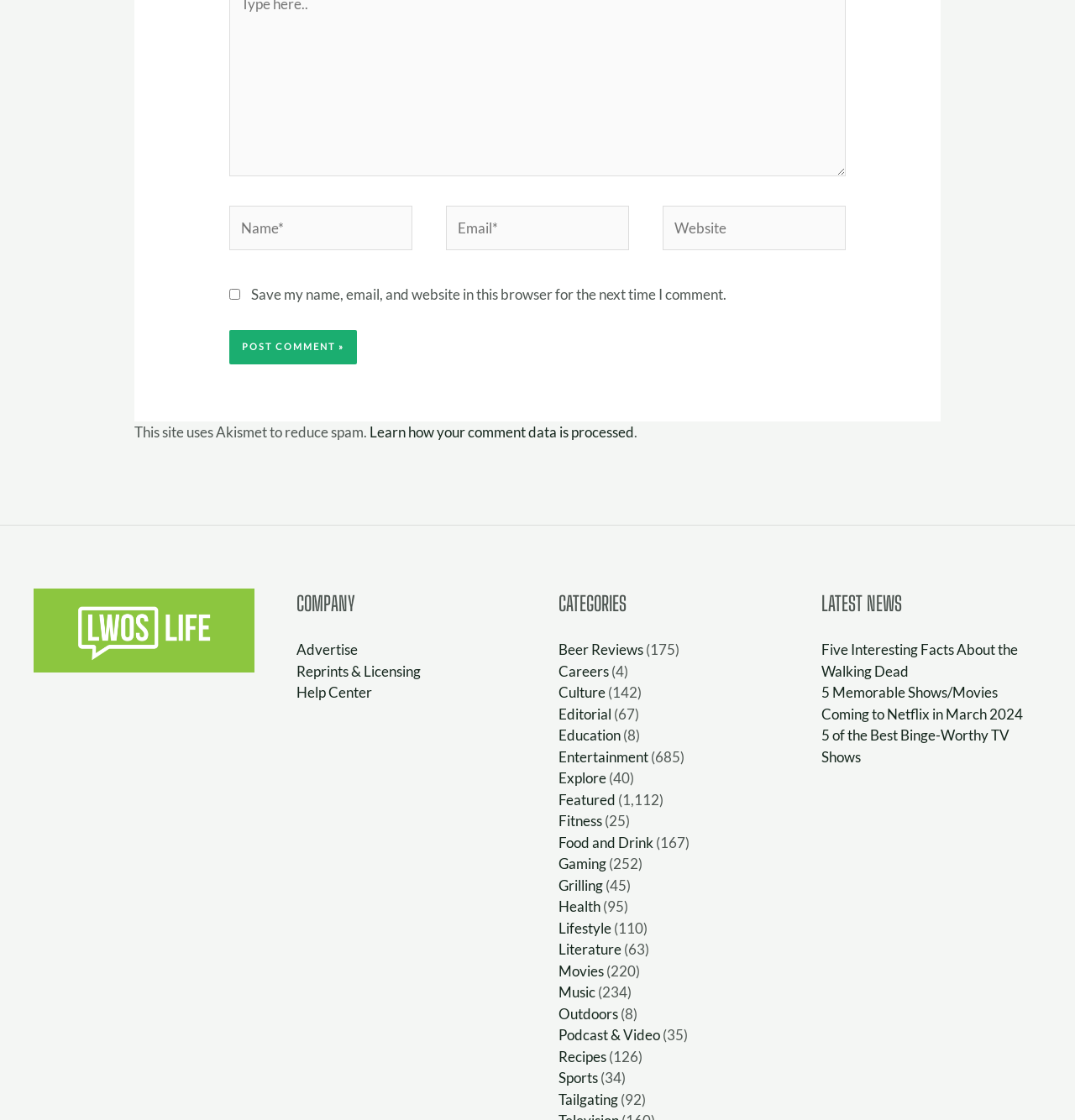Identify the bounding box coordinates of the region that should be clicked to execute the following instruction: "Click the 'Post Comment' button".

[0.214, 0.295, 0.332, 0.325]